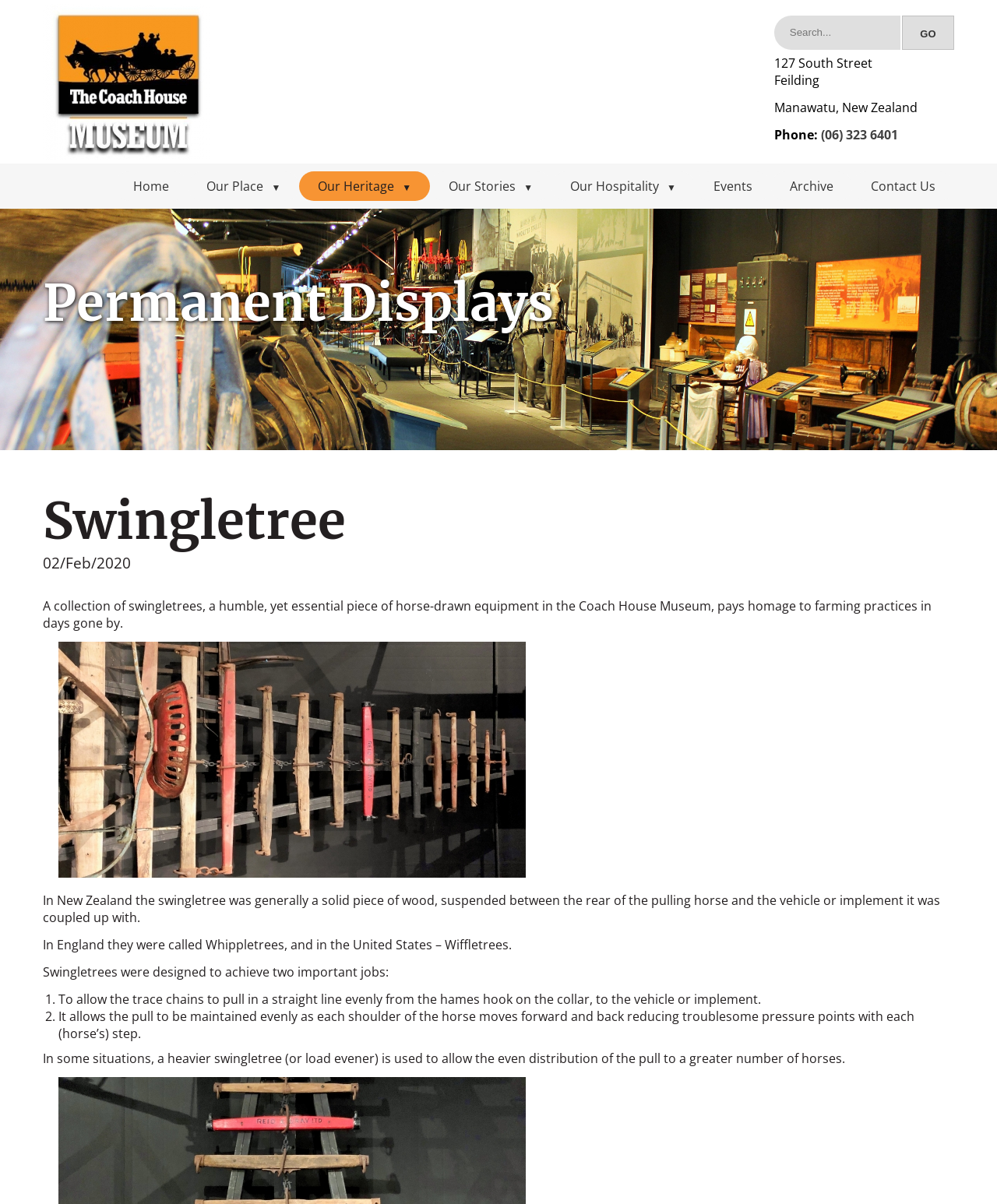What is the name of the equipment displayed in the museum?
Please provide a detailed and comprehensive answer to the question.

I found the name of the equipment by reading the heading 'Swingletree' on the webpage, which is accompanied by a description and images of the equipment.